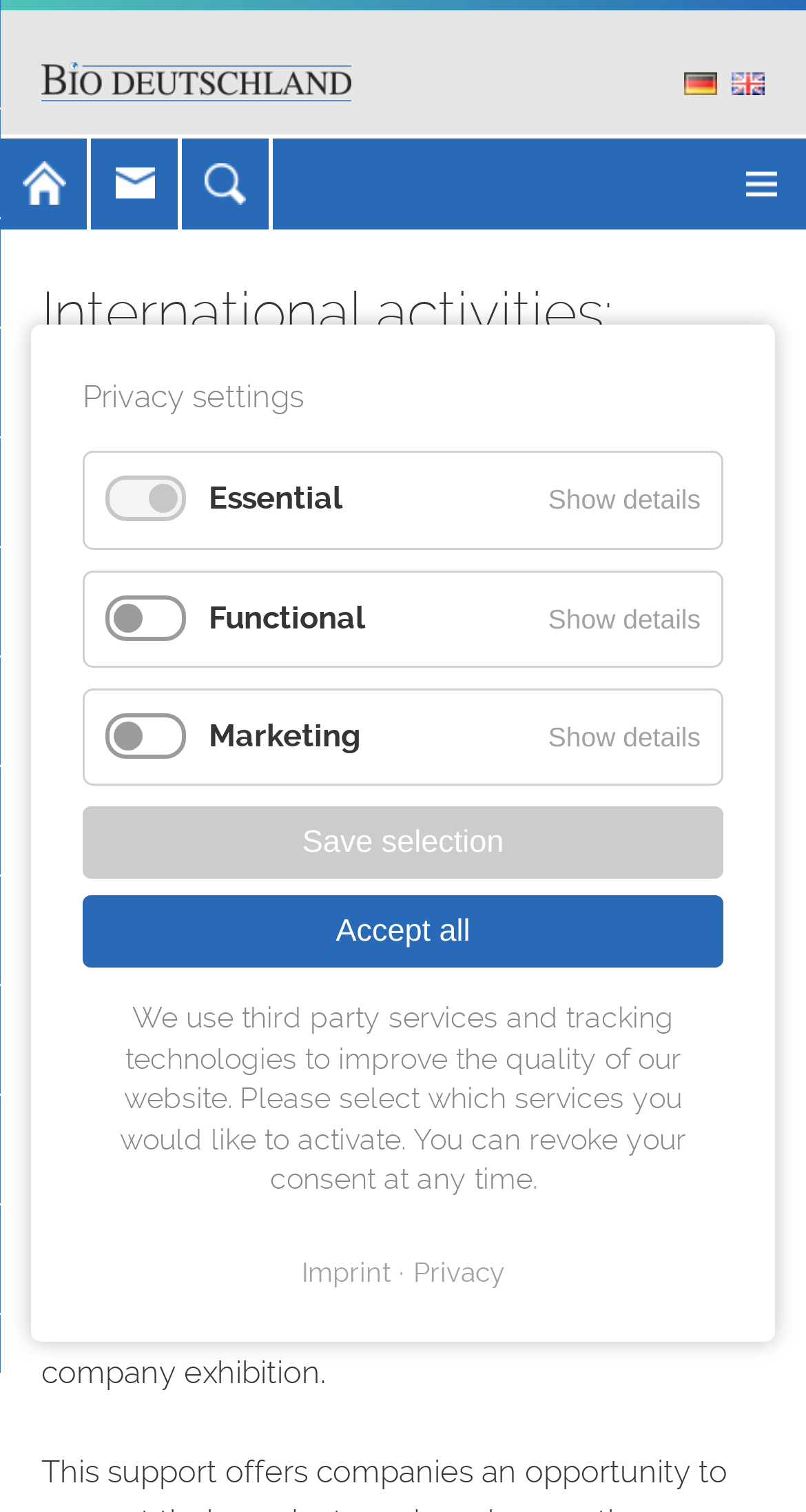Please answer the following question using a single word or phrase: 
What is the purpose of the joint German company exhibition?

Meeting place for manufacturers